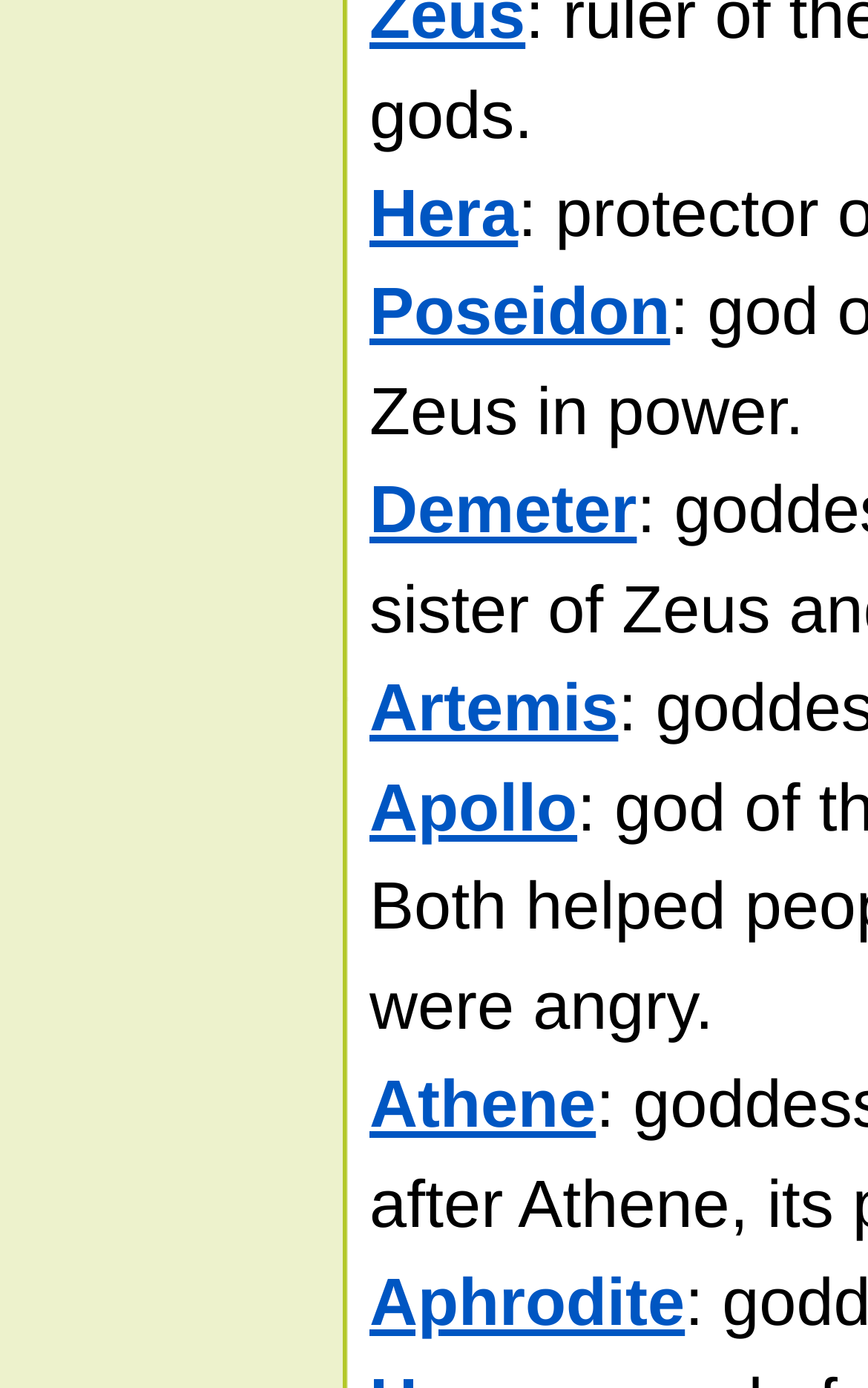Is there a link with a name longer than 7 characters?
Please respond to the question with as much detail as possible.

I looked at the OCR text of each link, and I found that 'Poseidon' and 'Demeter' both have names longer than 7 characters.